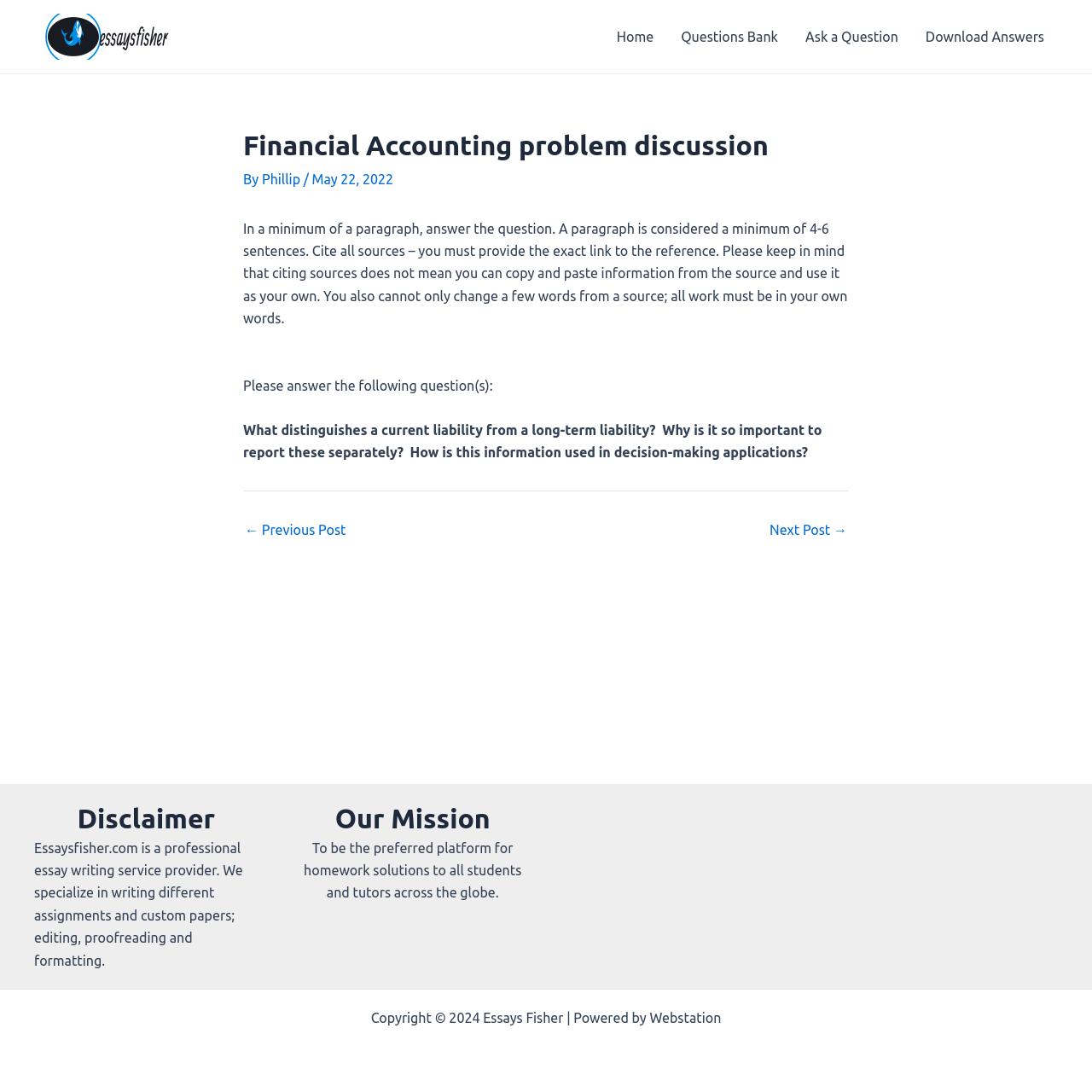Determine the bounding box coordinates for the area that should be clicked to carry out the following instruction: "Click on the 'Home' link".

[0.552, 0.002, 0.611, 0.065]